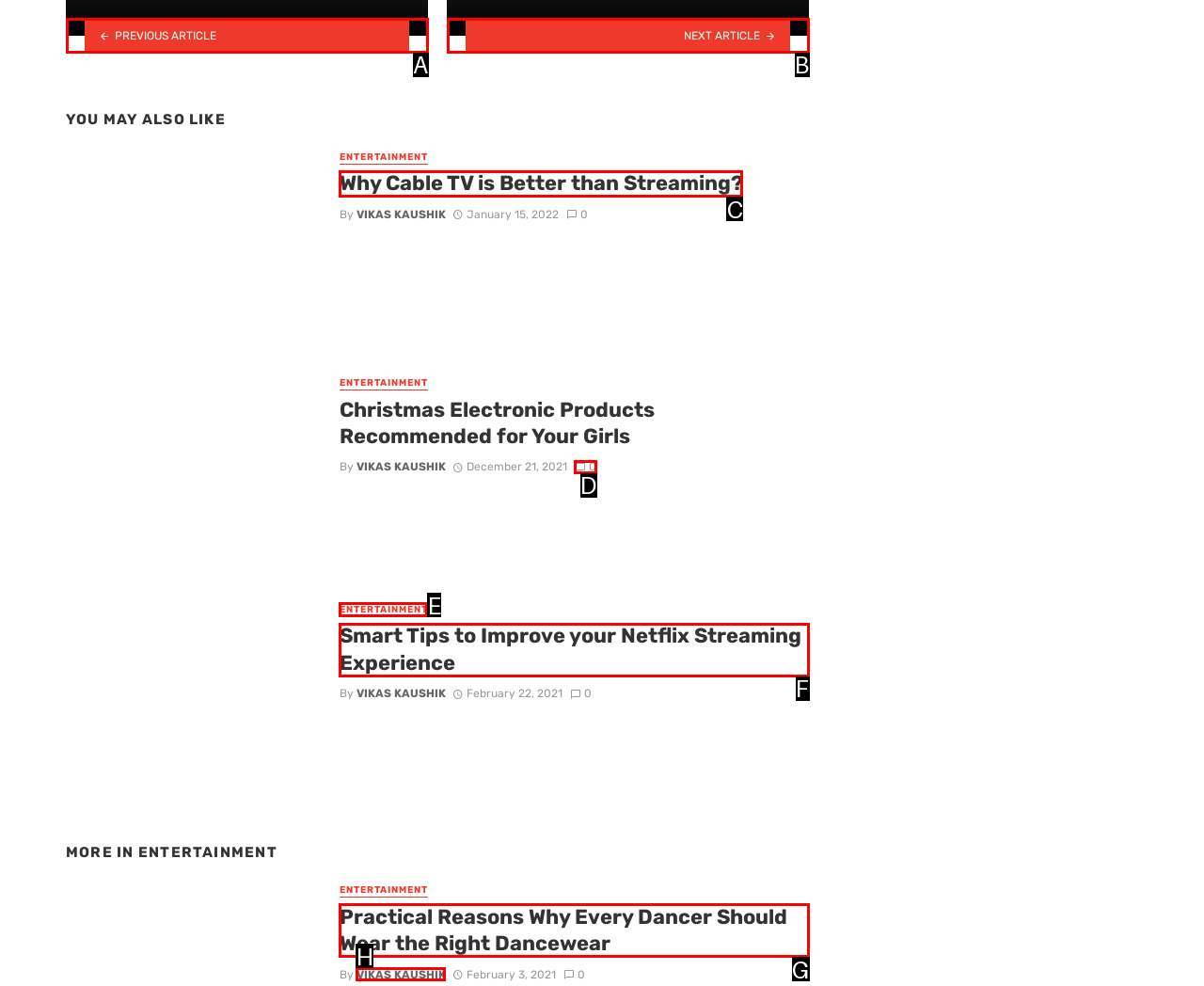Which option should be clicked to execute the task: Read the article 'Why Cable TV is Better than Streaming?'?
Reply with the letter of the chosen option.

C